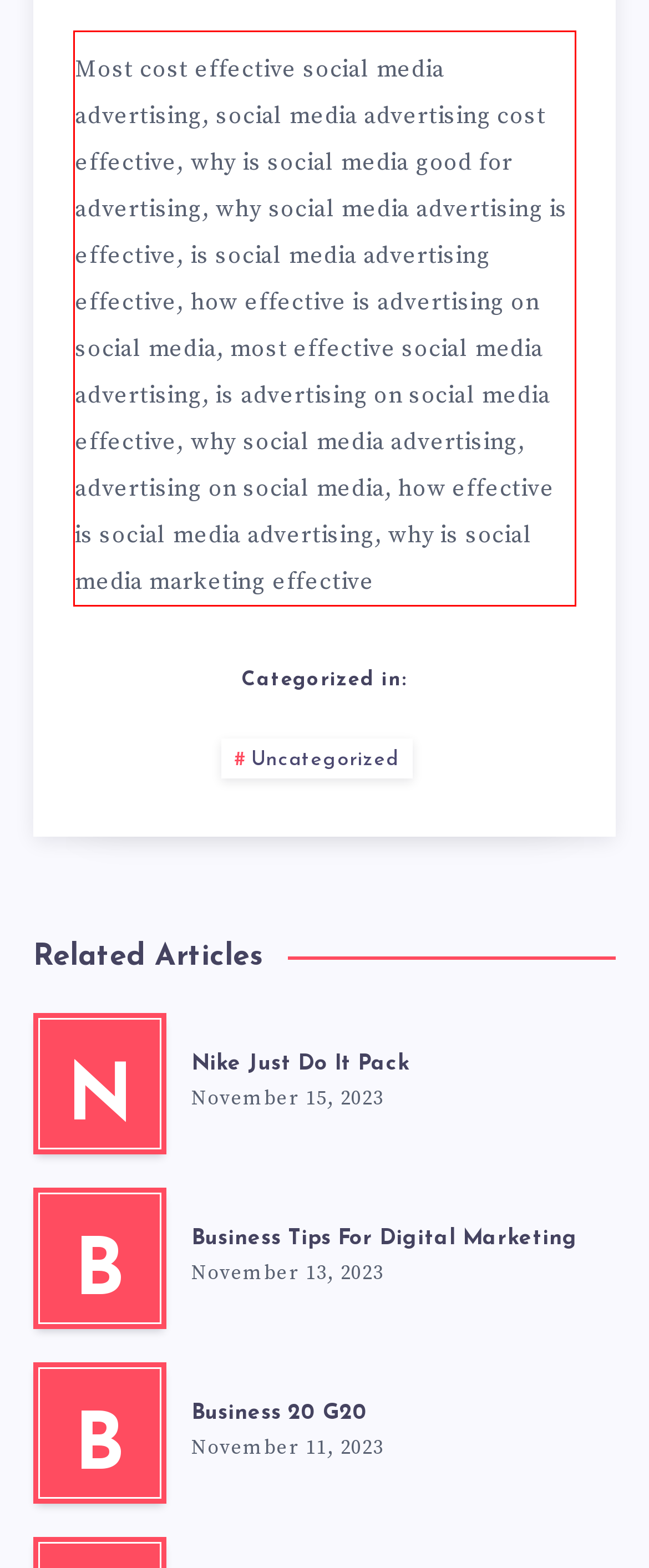Using OCR, extract the text content found within the red bounding box in the given webpage screenshot.

Most cost effective social media advertising, social media advertising cost effective, why is social media good for advertising, why social media advertising is effective, is social media advertising effective, how effective is advertising on social media, most effective social media advertising, is advertising on social media effective, why social media advertising, advertising on social media, how effective is social media advertising, why is social media marketing effective